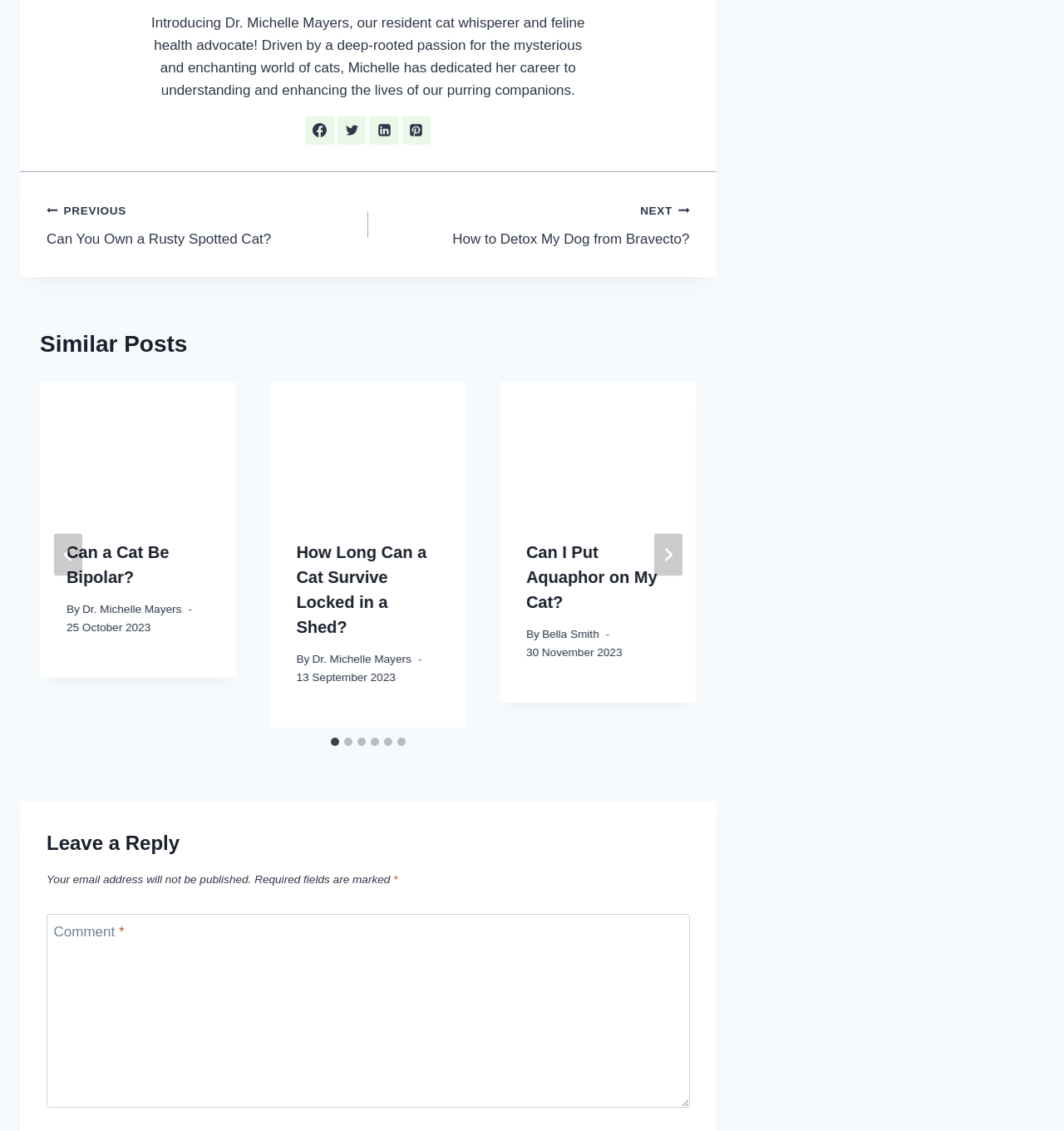Locate the bounding box coordinates of the clickable region necessary to complete the following instruction: "Click on Facebook". Provide the coordinates in the format of four float numbers between 0 and 1, i.e., [left, top, right, bottom].

[0.287, 0.103, 0.314, 0.128]